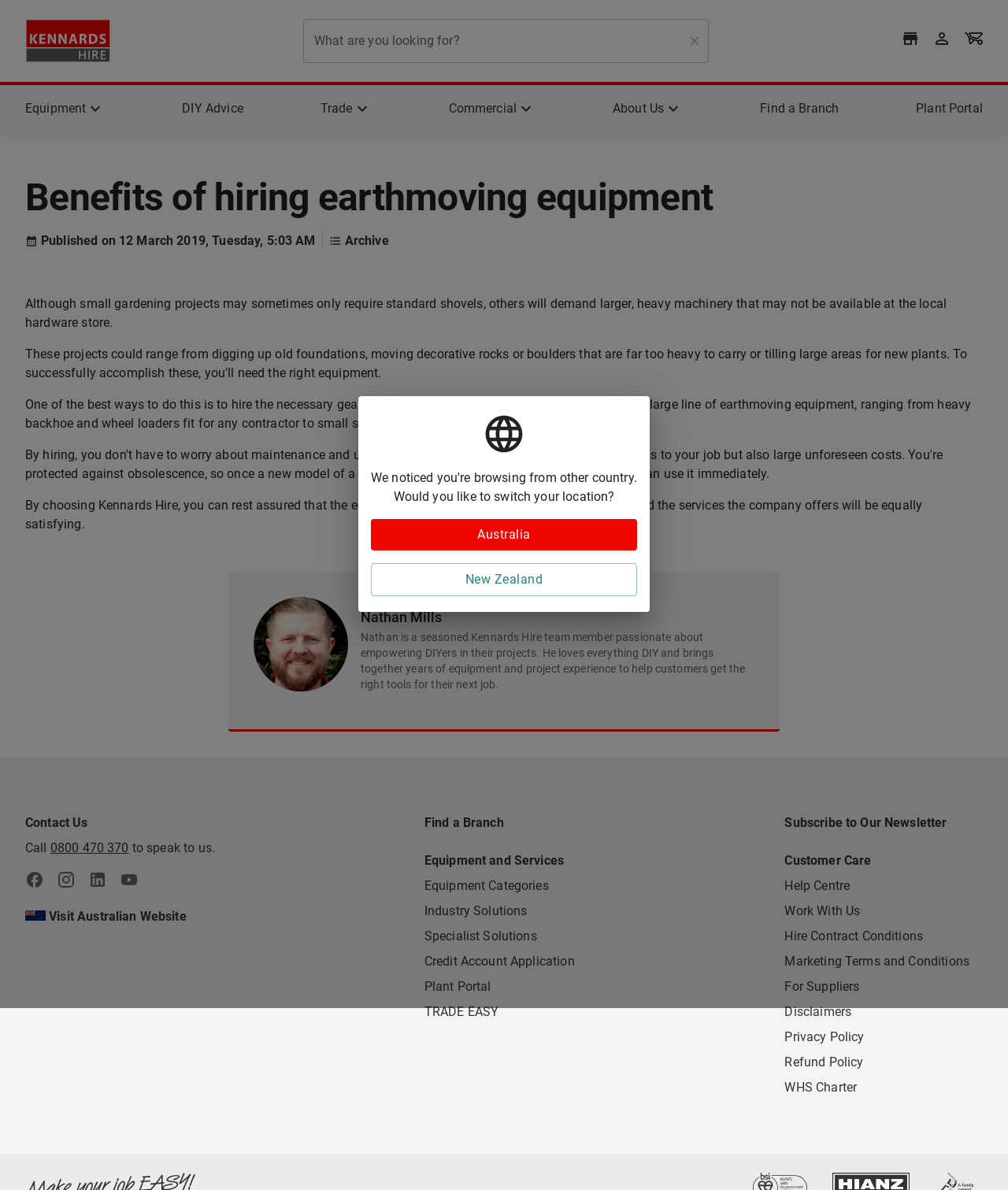Locate the coordinates of the bounding box for the clickable region that fulfills this instruction: "Switch to the Australian website".

[0.025, 0.764, 0.185, 0.776]